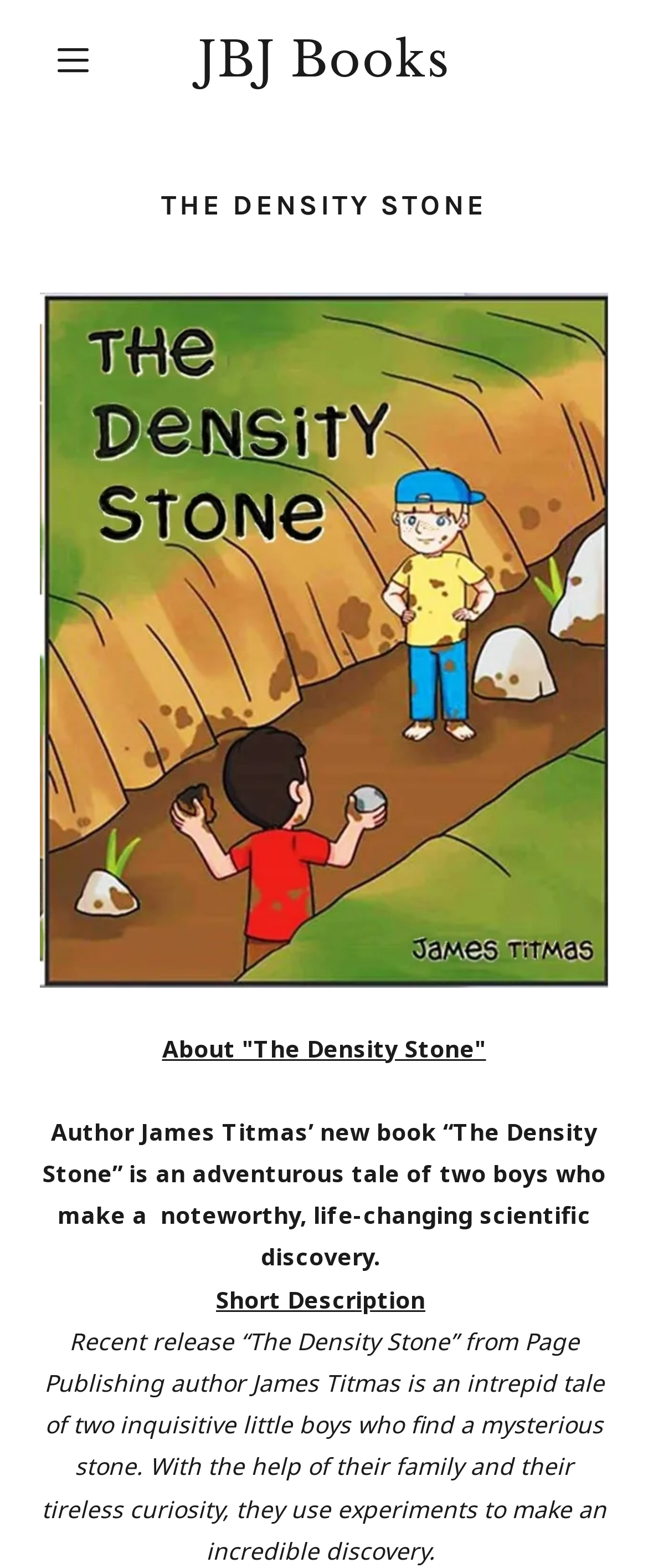Provide a single word or phrase to answer the given question: 
What is the publisher of the book?

Page Publishing